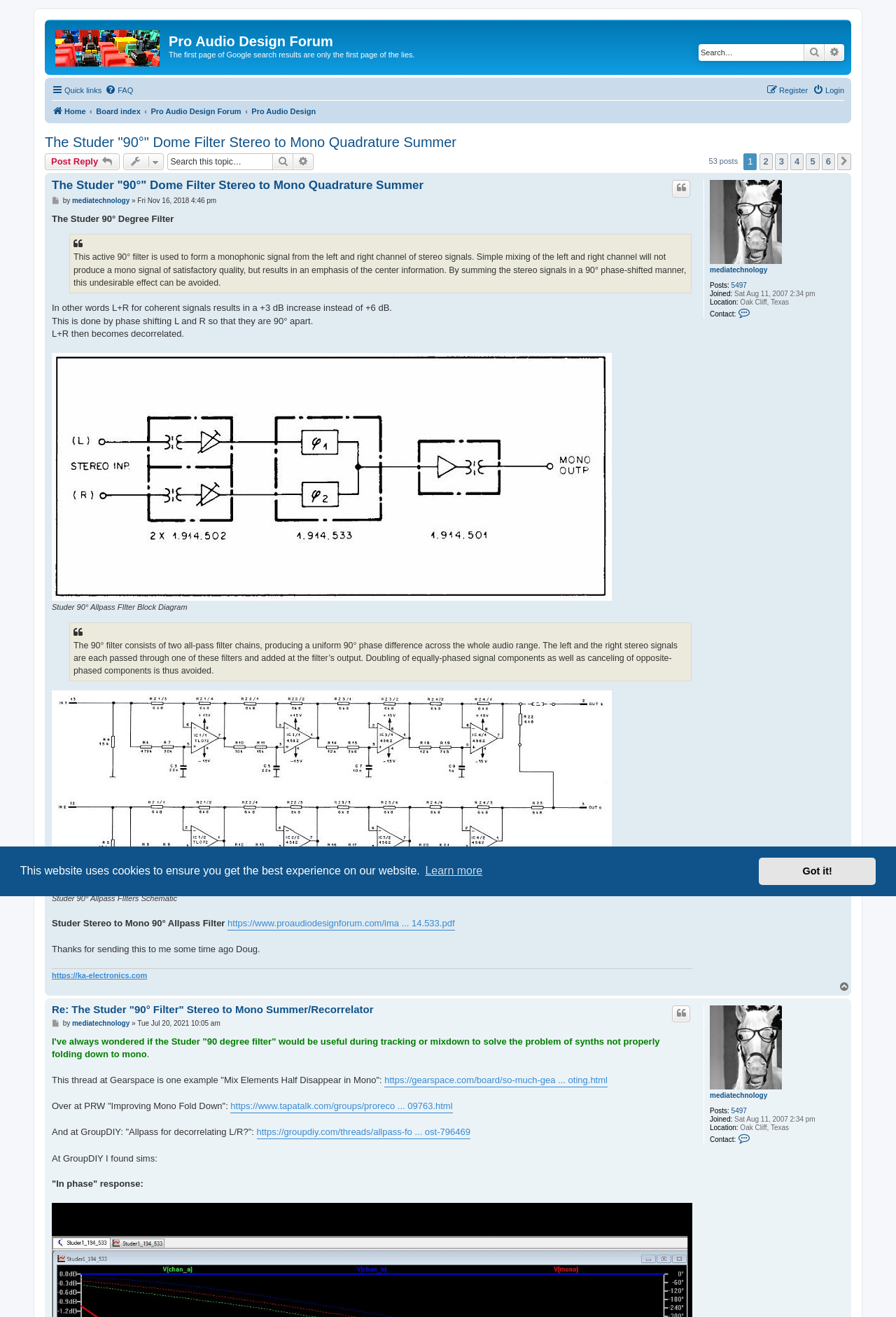Determine the bounding box coordinates for the element that should be clicked to follow this instruction: "View the user profile". The coordinates should be given as four float numbers between 0 and 1, in the format [left, top, right, bottom].

[0.792, 0.137, 0.873, 0.201]